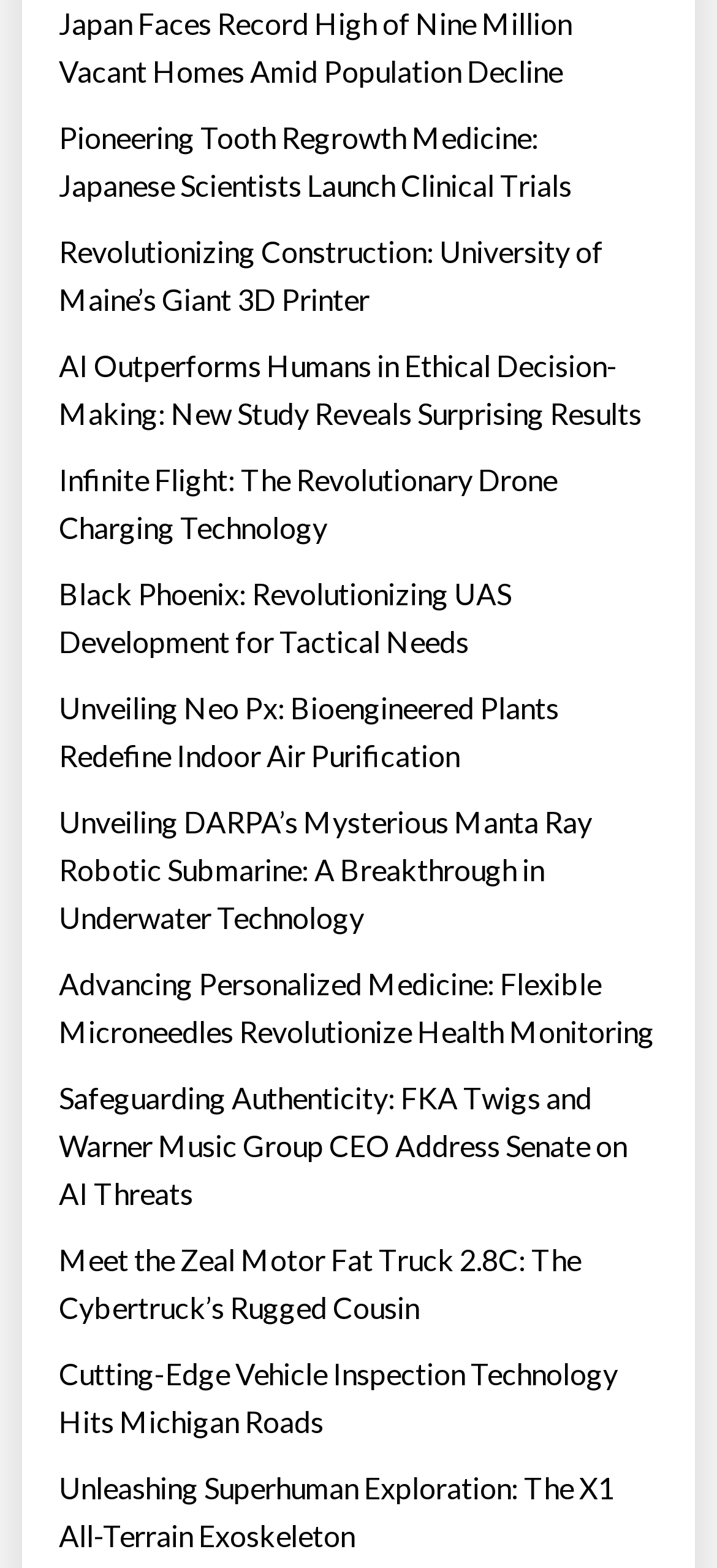Use a single word or phrase to respond to the question:
Is there an article about a specific company?

Yes